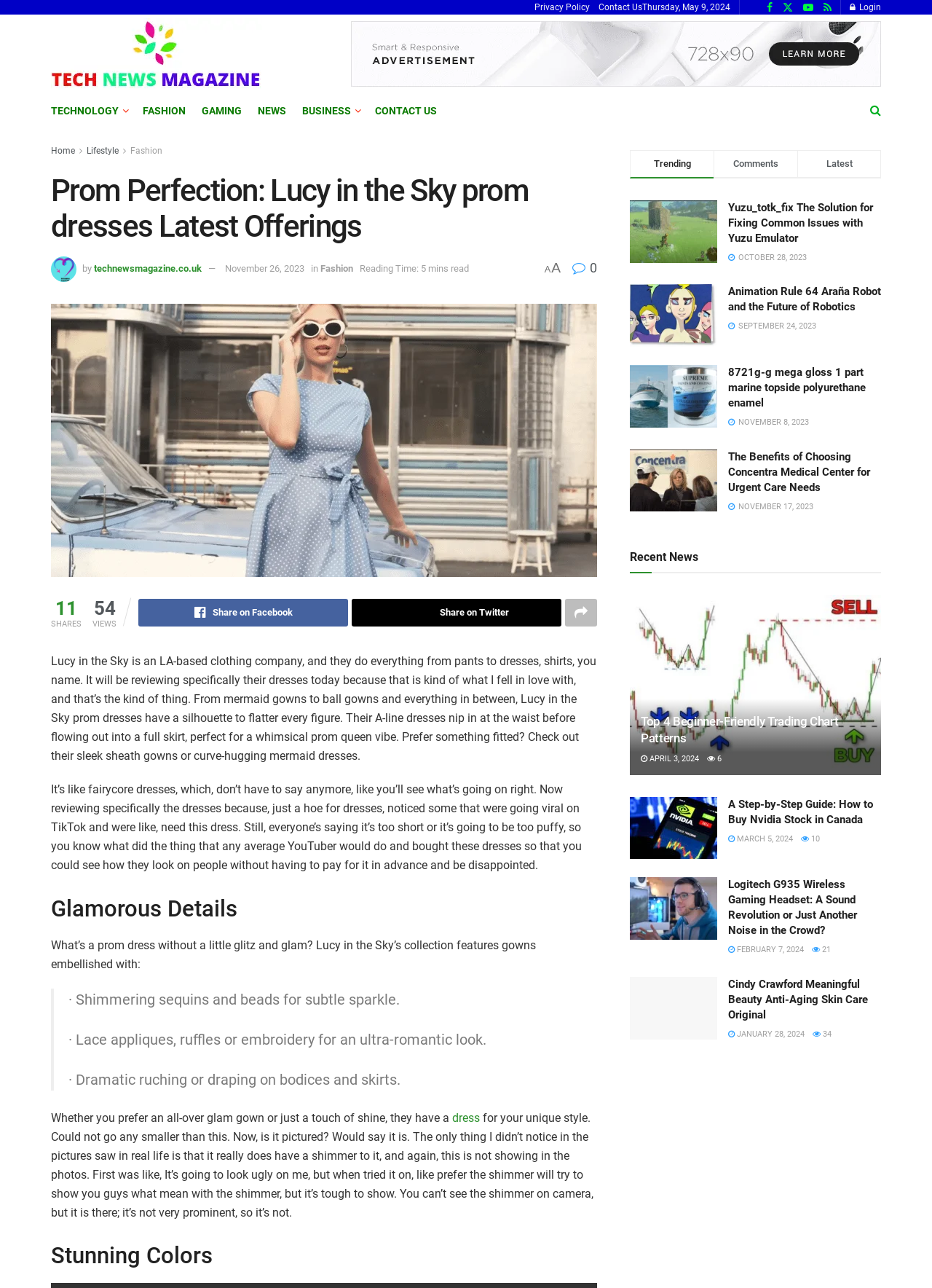What is the reading time of the article?
Can you provide a detailed and comprehensive answer to the question?

The reading time of the article is mentioned at the top of the webpage, which is 5 minutes.